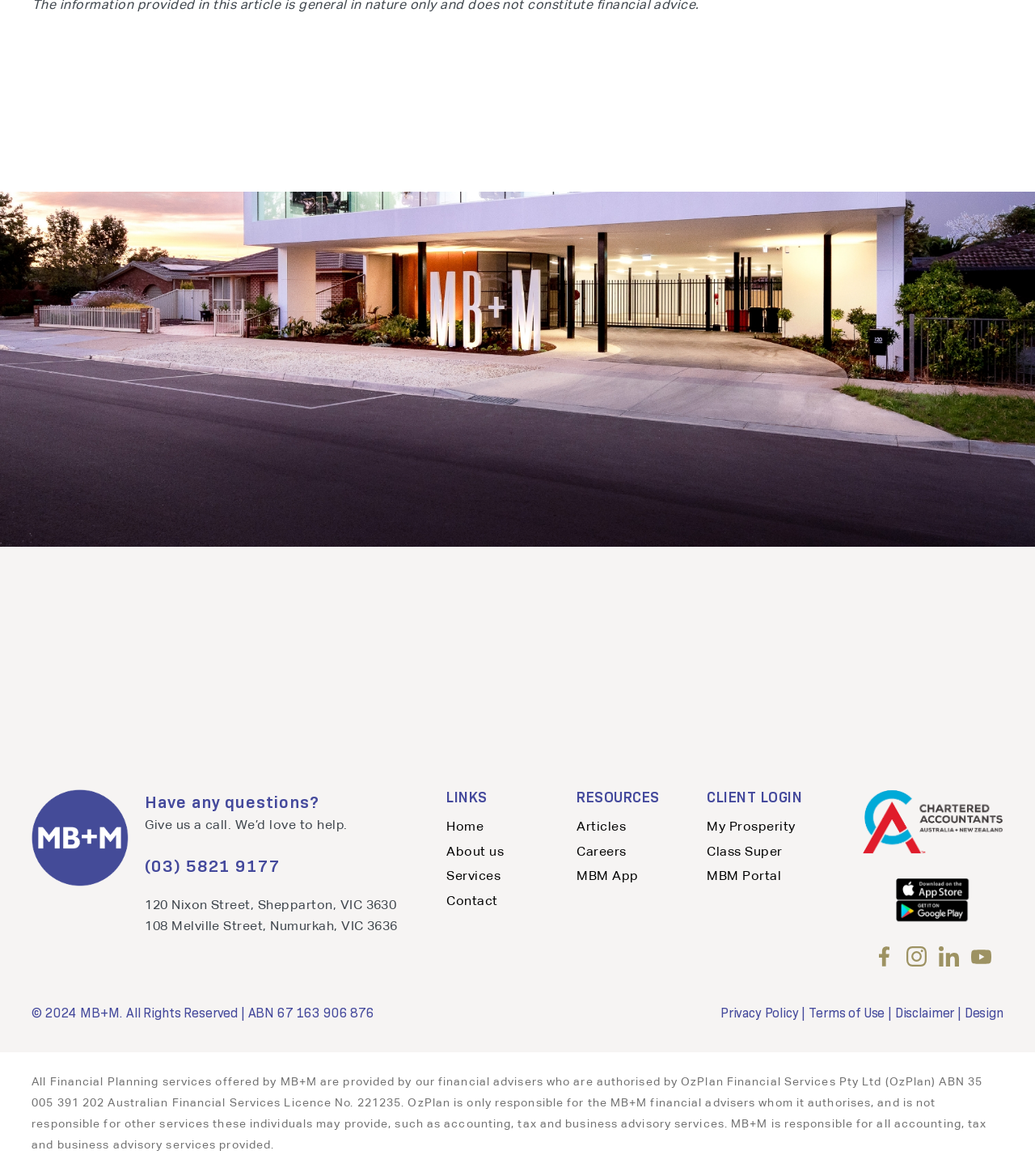Please find the bounding box coordinates in the format (top-left x, top-left y, bottom-right x, bottom-right y) for the given element description. Ensure the coordinates are floating point numbers between 0 and 1. Description: YouTube

[0.938, 0.805, 0.958, 0.822]